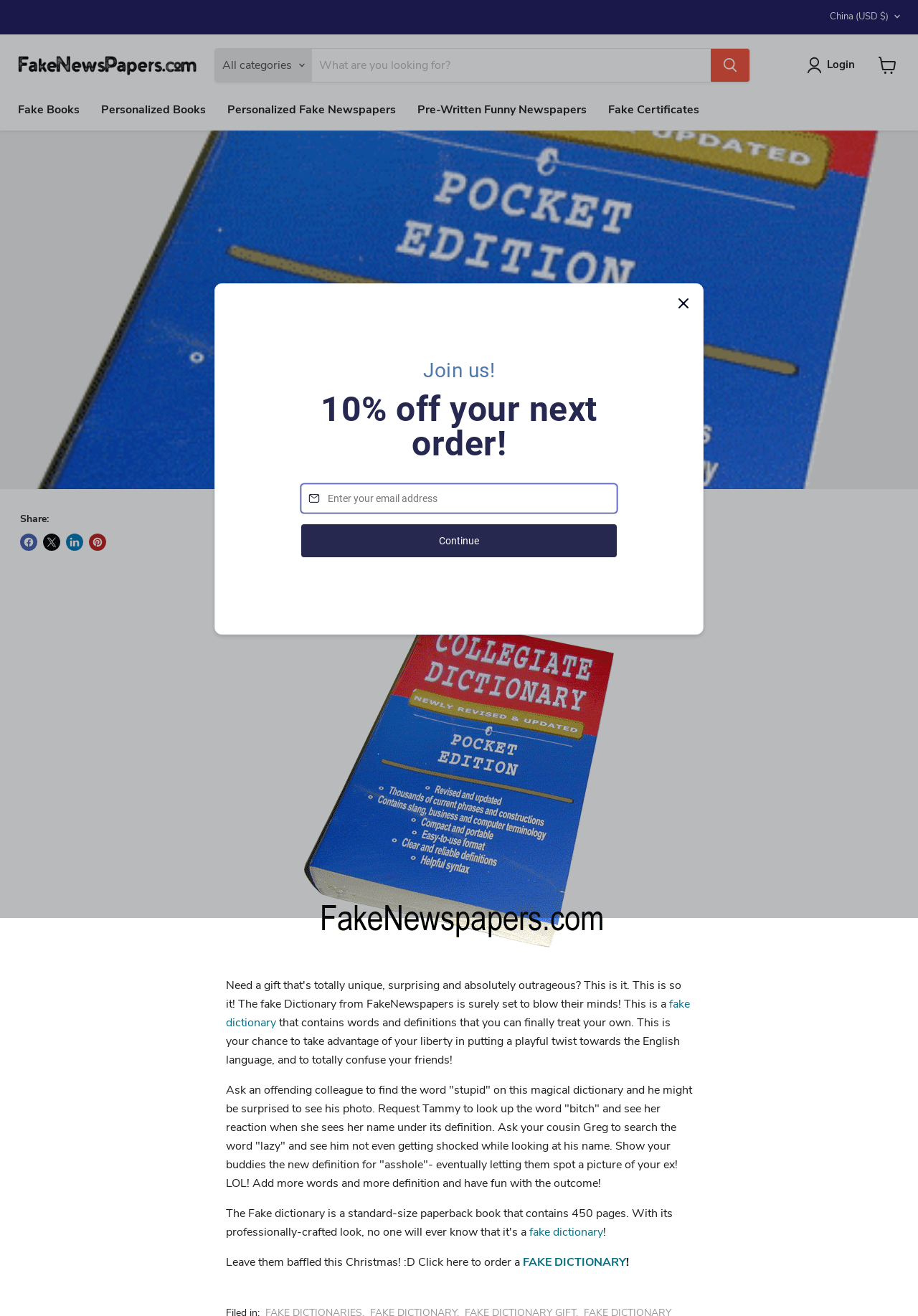Find the bounding box coordinates for the area you need to click to carry out the instruction: "Share on Facebook". The coordinates should be four float numbers between 0 and 1, indicated as [left, top, right, bottom].

[0.022, 0.406, 0.041, 0.419]